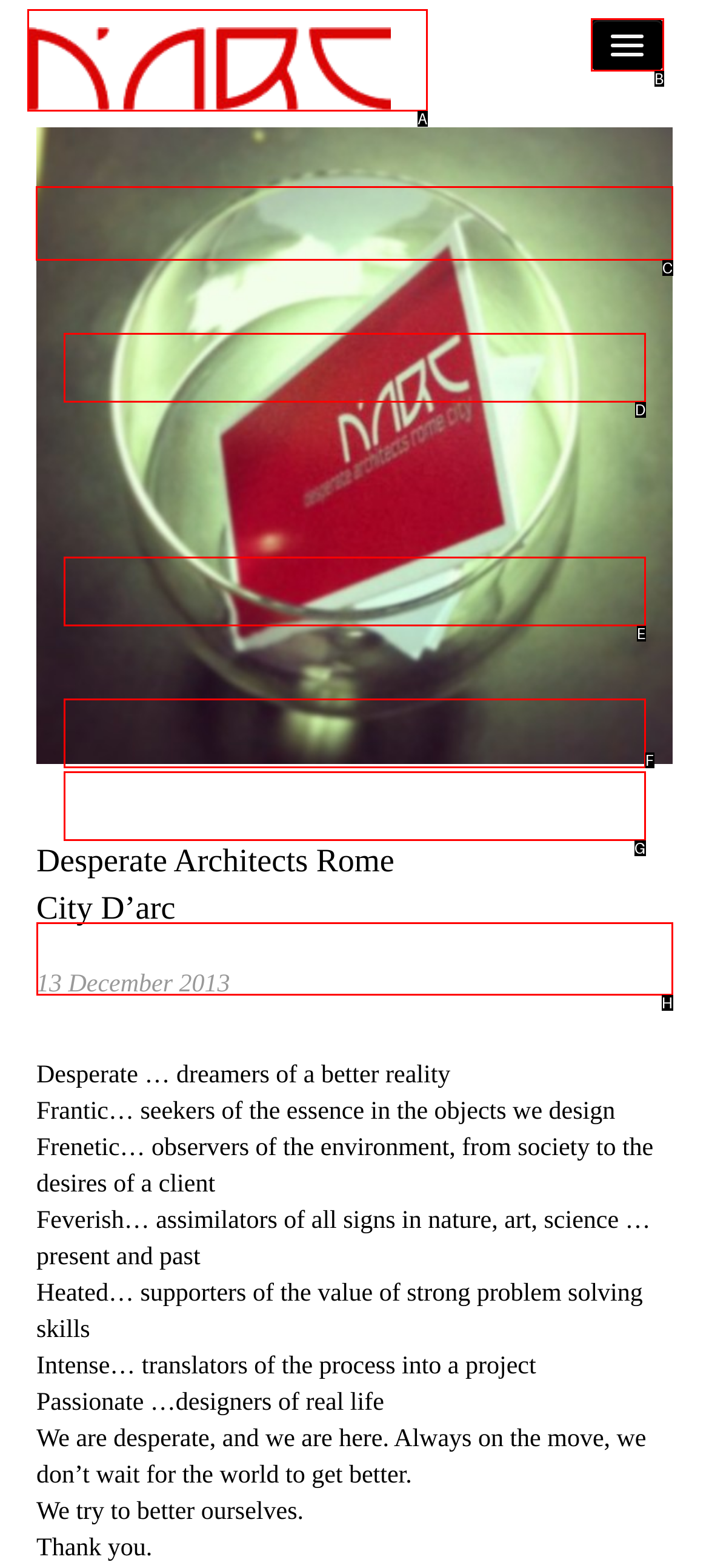Tell me the letter of the UI element I should click to accomplish the task: Visit the about page based on the choices provided in the screenshot.

C